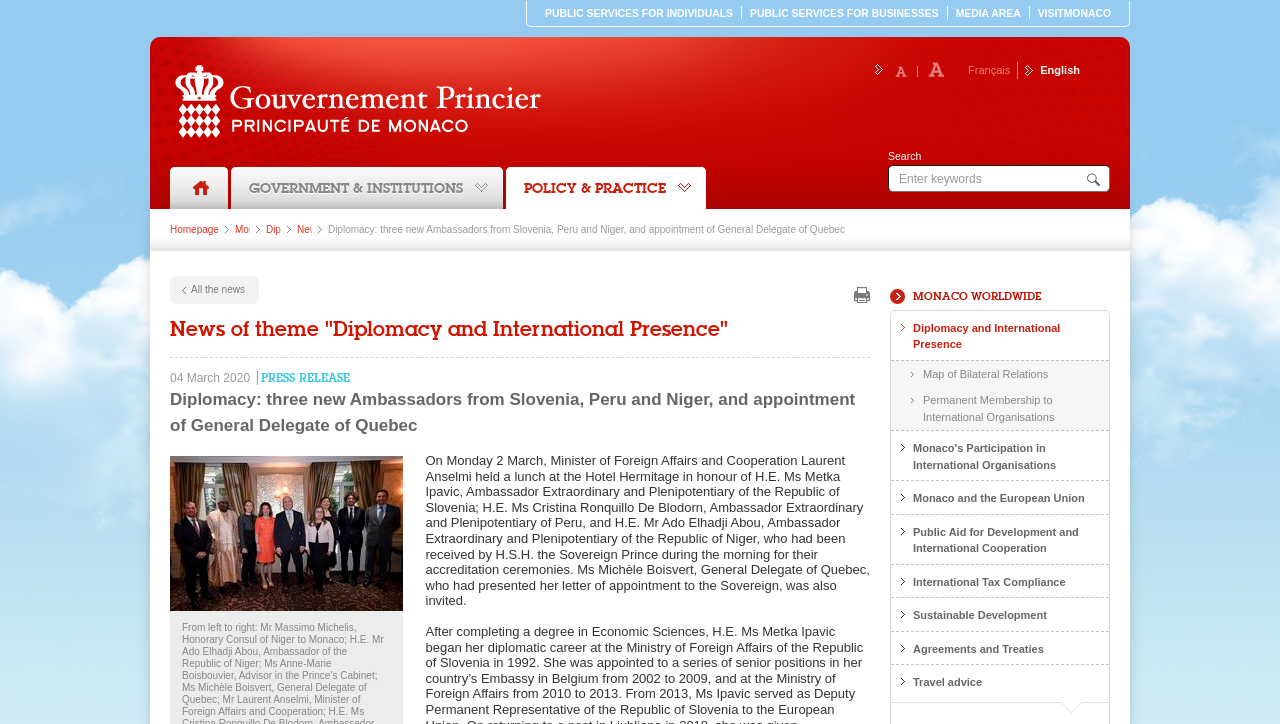Please find the bounding box coordinates of the clickable region needed to complete the following instruction: "Visit the Monaco Worldwide page". The bounding box coordinates must consist of four float numbers between 0 and 1, i.e., [left, top, right, bottom].

[0.184, 0.302, 0.258, 0.331]